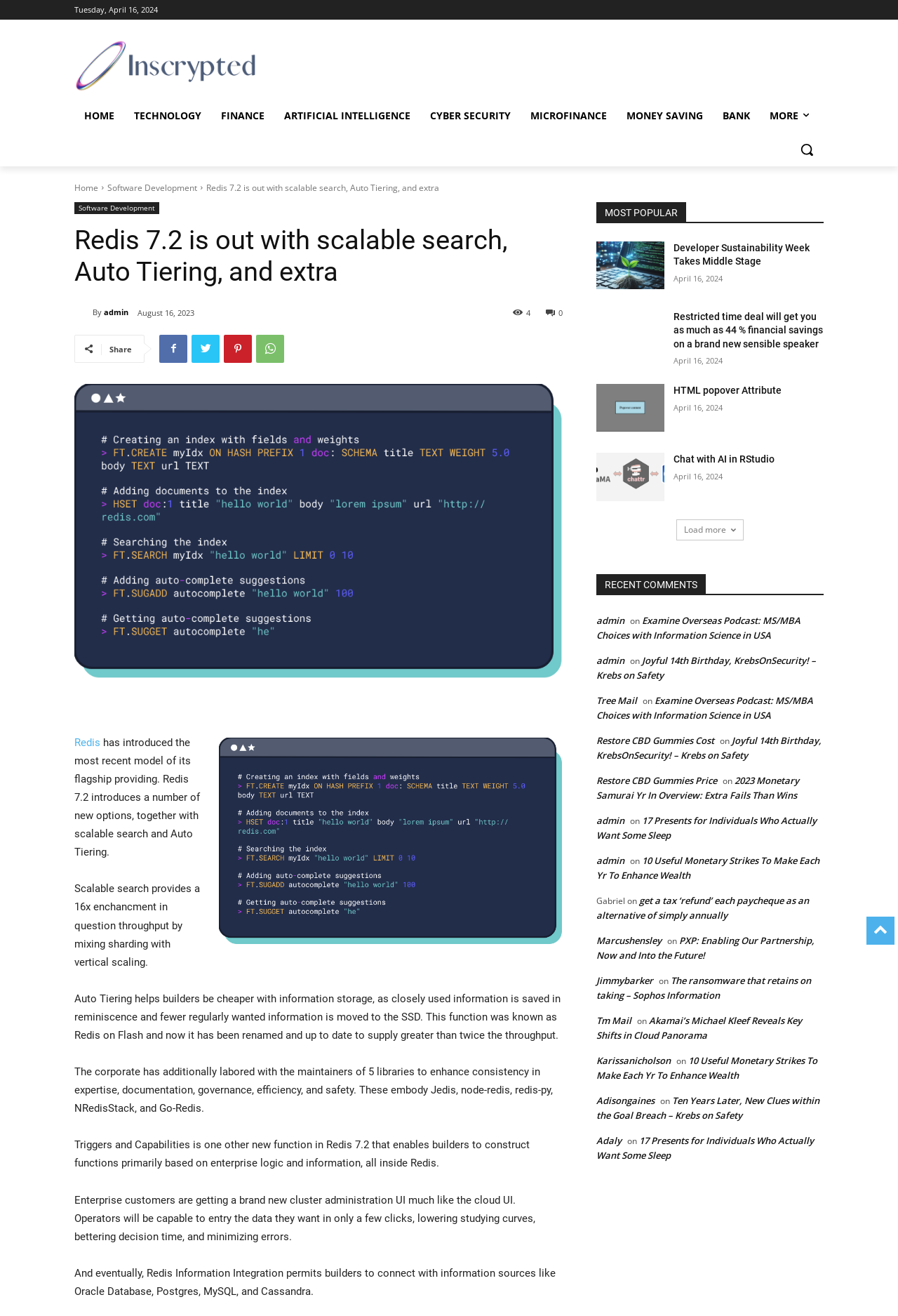Explain the webpage in detail, including its primary components.

This webpage is about Redis 7.2, a new version of a flagship product, which introduces several new features, including scalable search and Auto Tiering. At the top of the page, there is a logo and a navigation menu with links to HOME, TECHNOLOGY, FINANCE, ARTIFICIAL INTELLIGENCE, CYBER SECURITY, MICROFINANCE, MONEY SAVING, BANK, and MORE. 

Below the navigation menu, there is a search button and a link to the Home page. The main content of the page is divided into two sections. The left section has a heading "Redis 7.2 is out with scalable search, Auto Tiering, and extra" and several paragraphs of text describing the new features of Redis 7.2, including scalable search, Auto Tiering, Triggers and Capabilities, and Redis Data Integration. 

The right section has a heading "MOST POPULAR" and lists several popular articles, each with a title, a link, and a timestamp. Below the list of popular articles, there is a section titled "RECENT COMMENTS" with several comments, each with a username, a timestamp, and a link to the commented article. At the bottom of the page, there is a "Load more" button to load more comments.